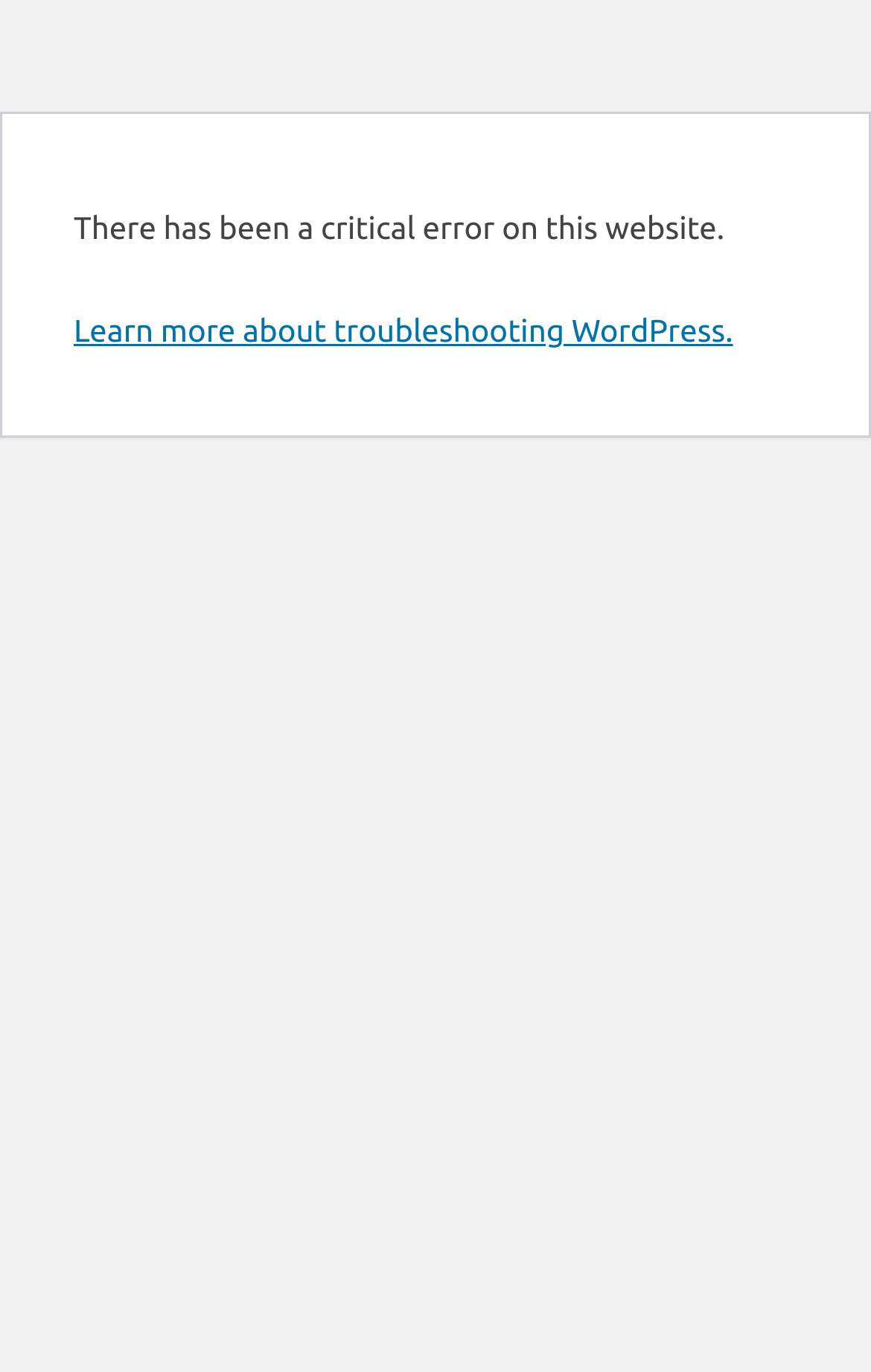Determine the bounding box for the HTML element described here: "Learn more about troubleshooting WordPress.". The coordinates should be given as [left, top, right, bottom] with each number being a float between 0 and 1.

[0.085, 0.228, 0.842, 0.254]